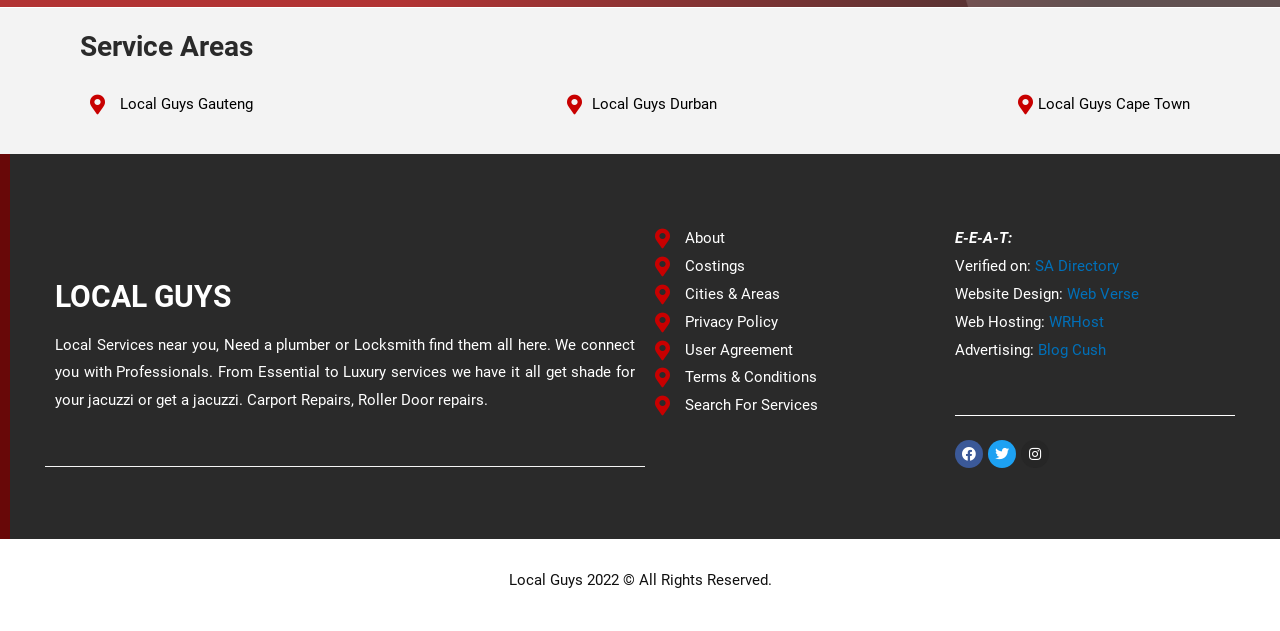Locate the coordinates of the bounding box for the clickable region that fulfills this instruction: "Read about the services near you".

[0.043, 0.532, 0.496, 0.649]